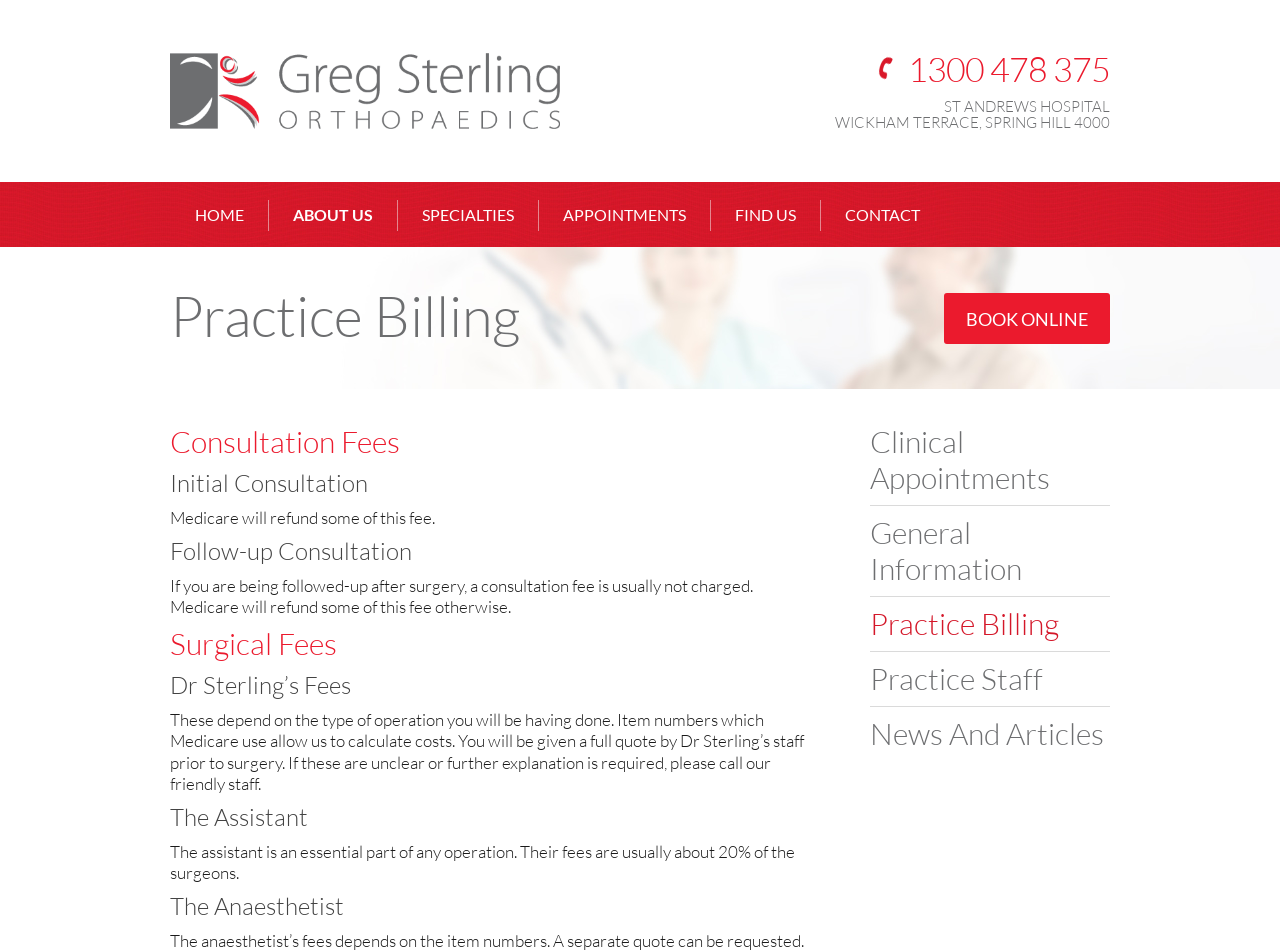Identify the bounding box for the element characterized by the following description: "News and Articles".

[0.68, 0.744, 0.867, 0.801]